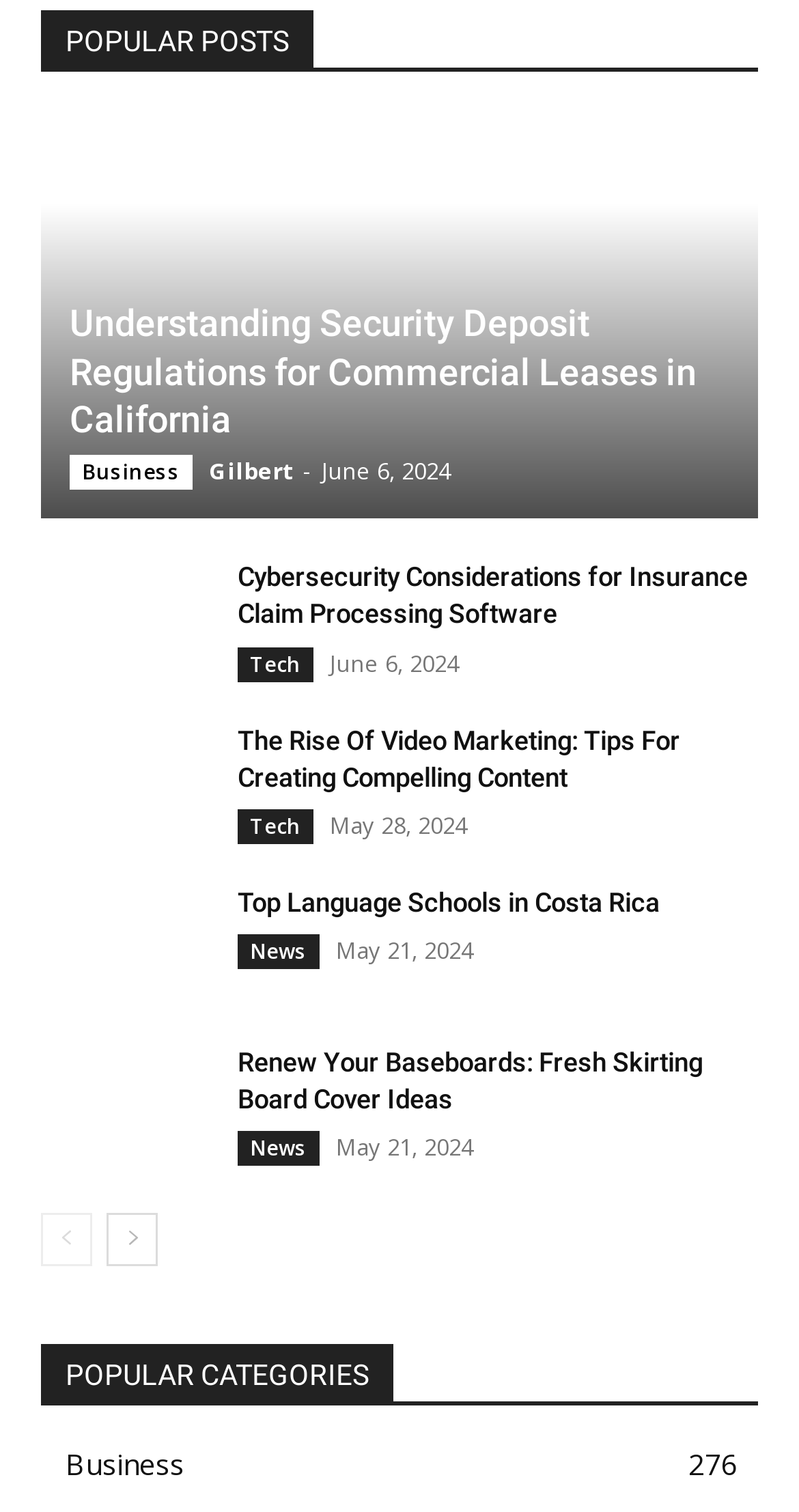What is the purpose of the 'prev-page' and 'next-page' links?
Refer to the image and give a detailed answer to the question.

The 'prev-page' and 'next-page' links are likely used for navigation, allowing users to browse through multiple pages of blog posts or news articles. The links are positioned at the bottom of the webpage, suggesting that they are used to navigate to previous or next pages of content.